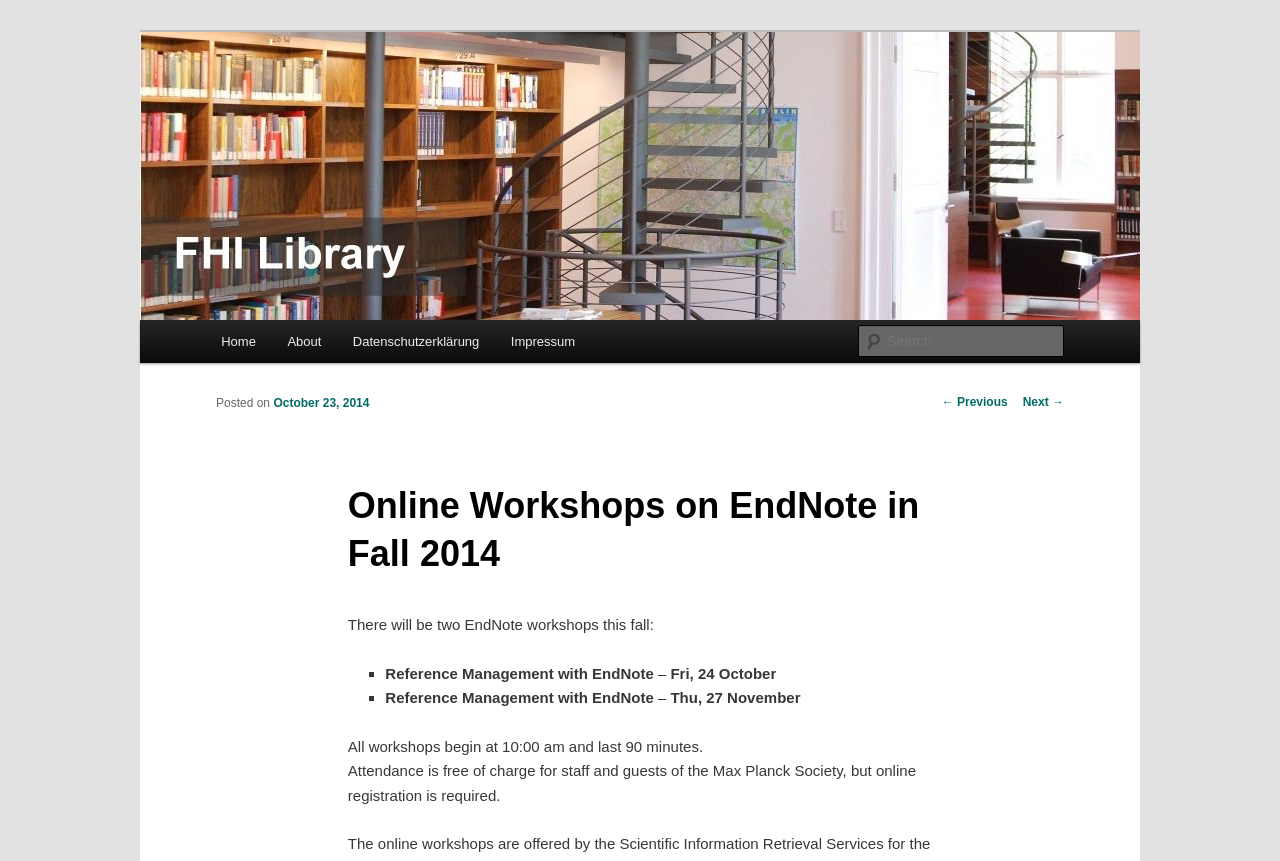Pinpoint the bounding box coordinates of the area that must be clicked to complete this instruction: "View previous post".

[0.736, 0.459, 0.787, 0.475]